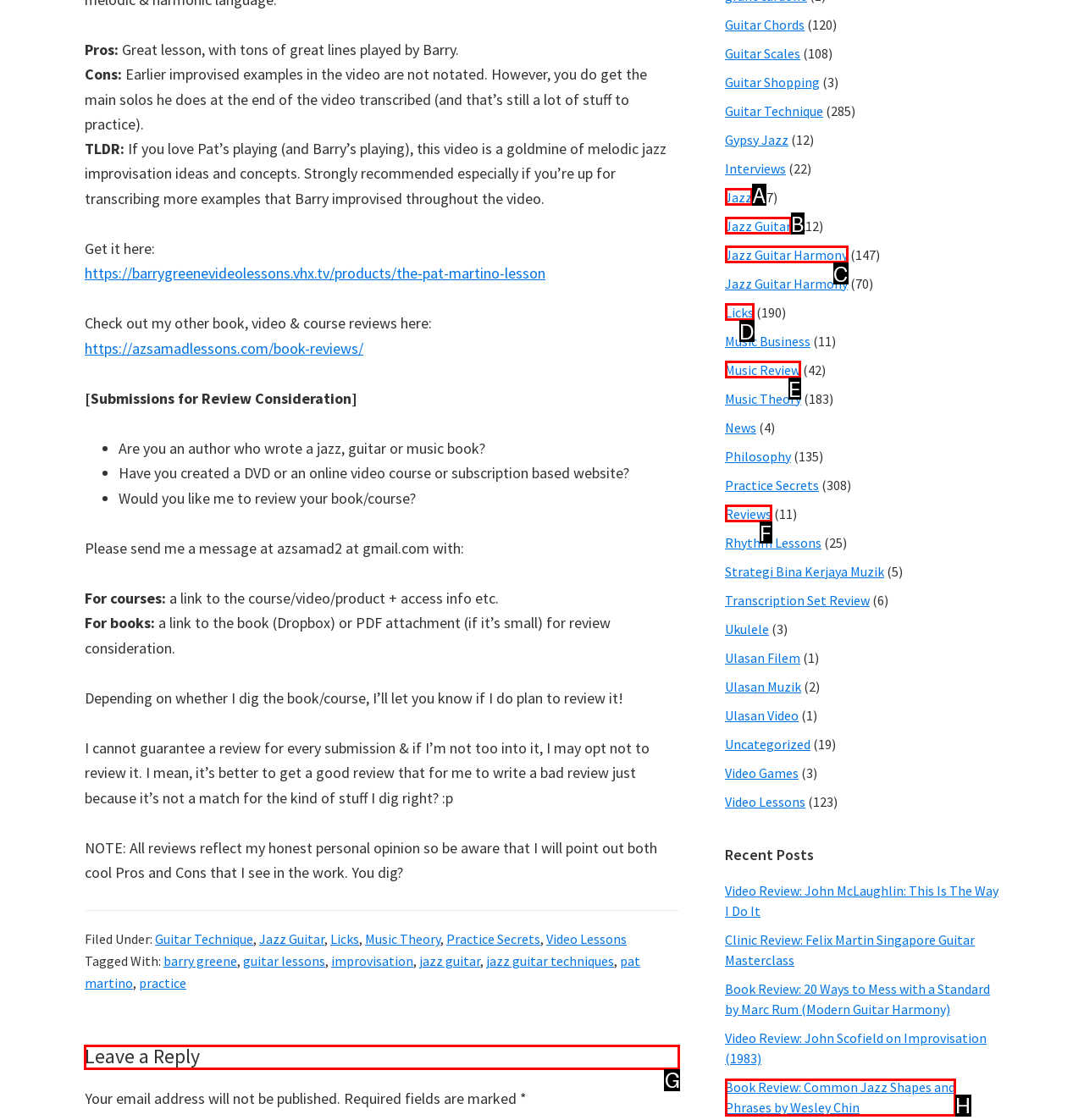Choose the UI element to click on to achieve this task: Leave a reply. Reply with the letter representing the selected element.

G